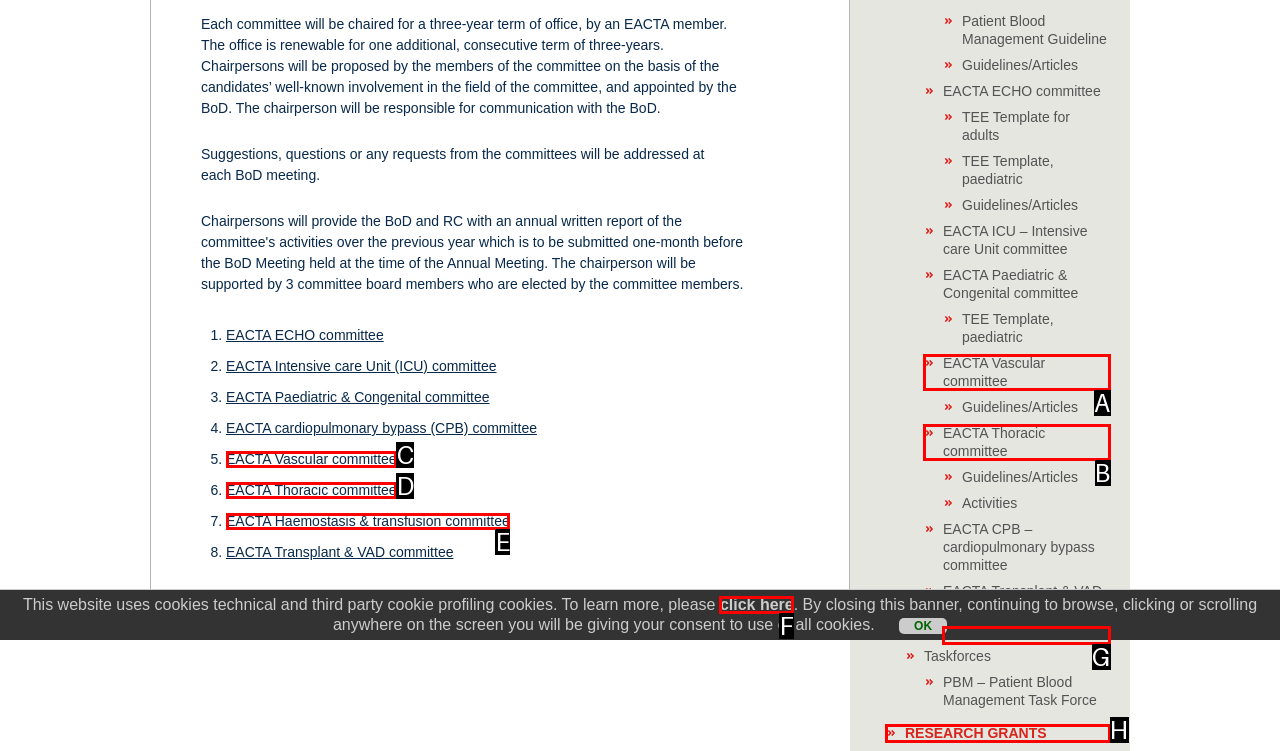Select the correct option based on the description: EACTA Thoracic committee
Answer directly with the option’s letter.

B